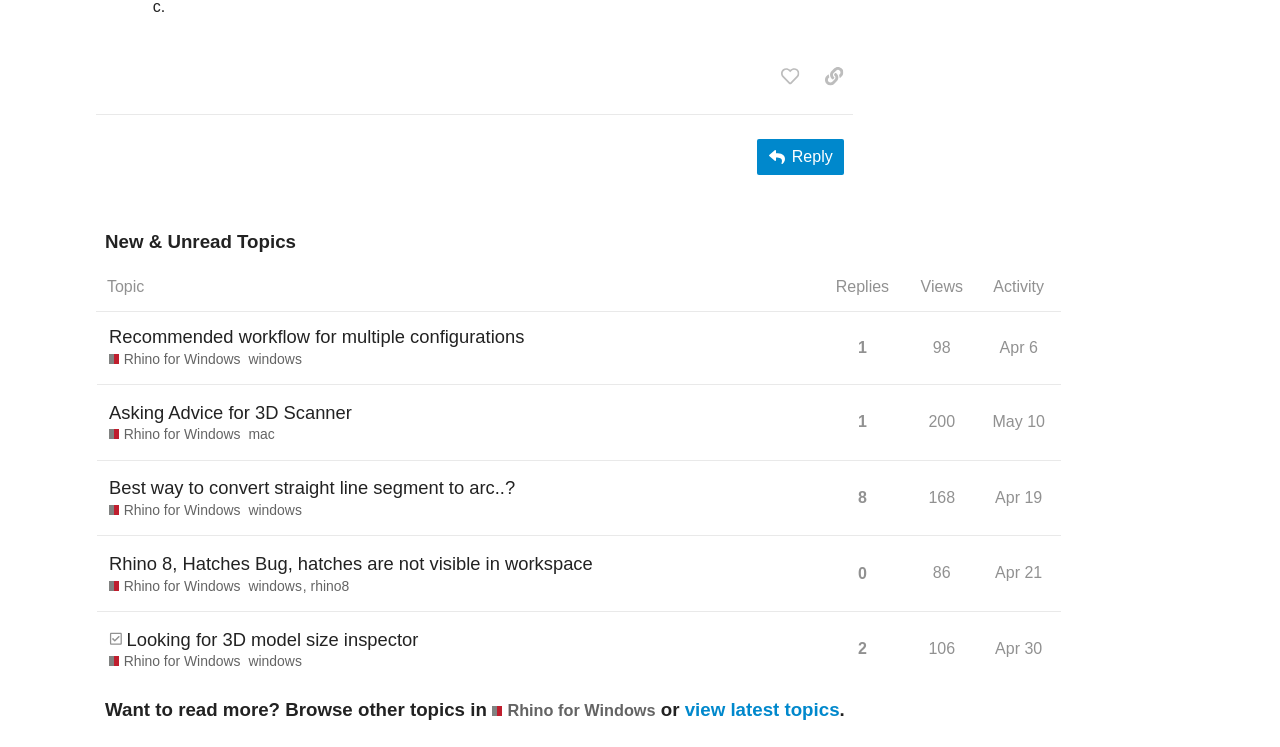Identify the bounding box coordinates for the element you need to click to achieve the following task: "Log in to the website". Provide the bounding box coordinates as four float numbers between 0 and 1, in the form [left, top, right, bottom].

None